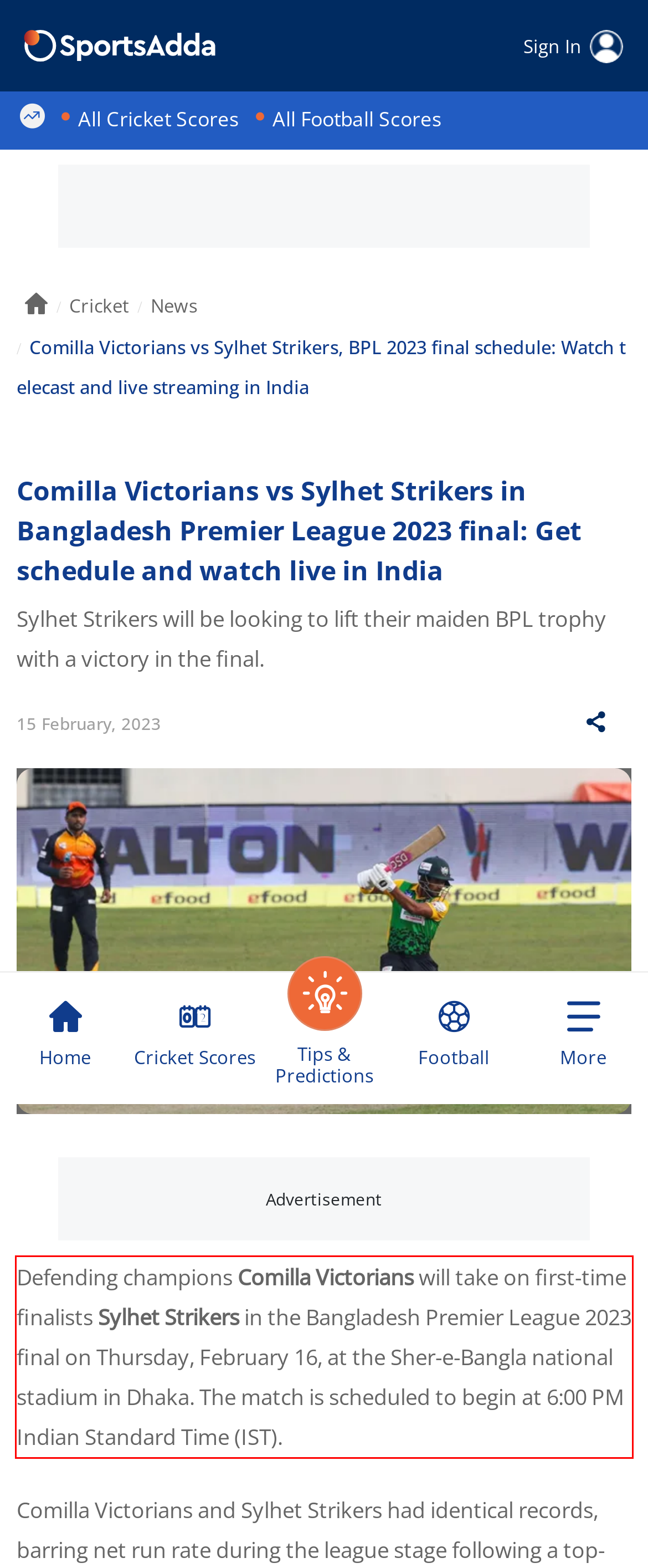You are provided with a screenshot of a webpage containing a red bounding box. Please extract the text enclosed by this red bounding box.

Defending champions Comilla Victorians will take on first-time finalists Sylhet Strikers in the Bangladesh Premier League 2023 final on Thursday, February 16, at the Sher-e-Bangla national stadium in Dhaka. The match is scheduled to begin at 6:00 PM Indian Standard Time (IST).